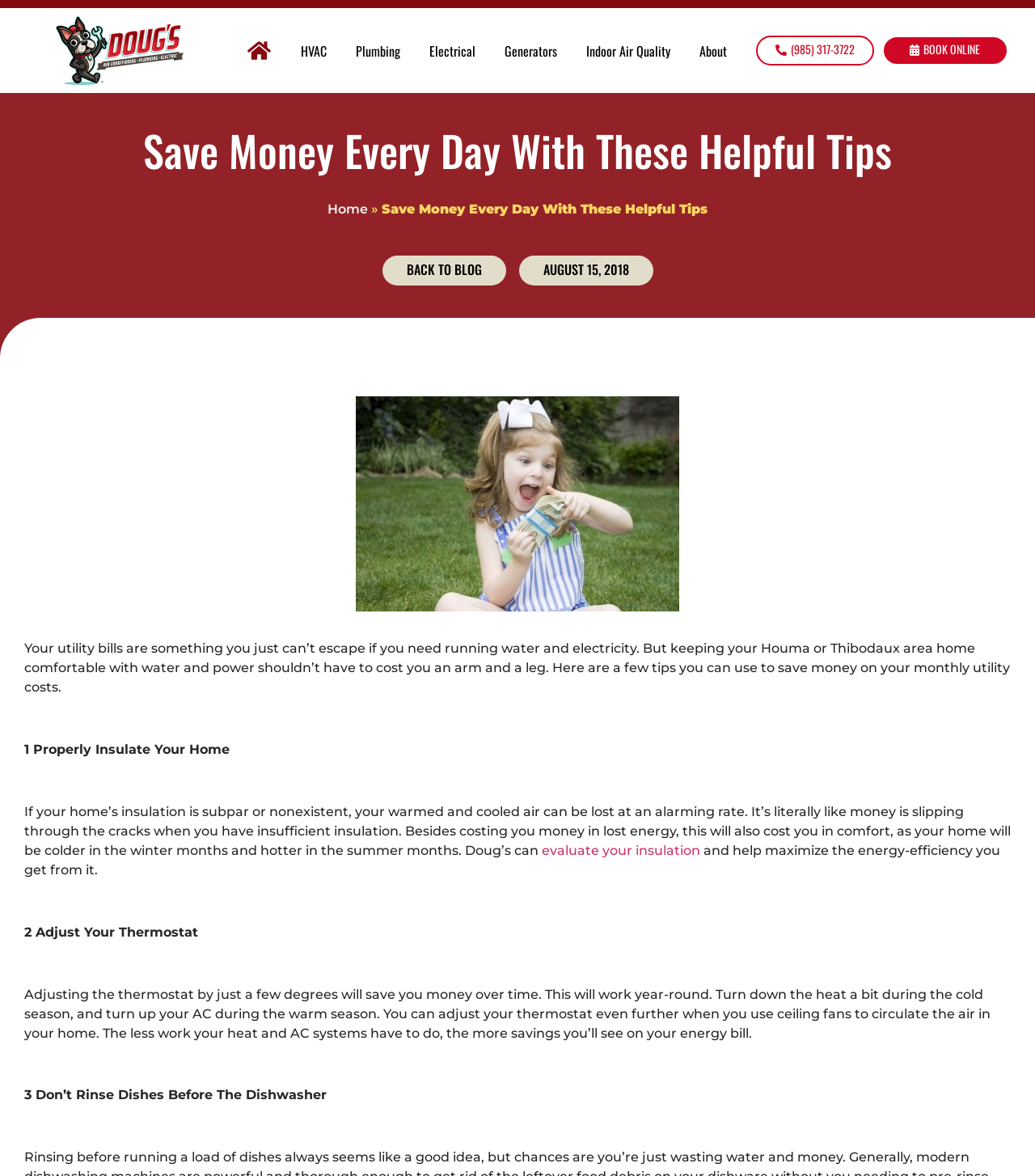With reference to the image, please provide a detailed answer to the following question: What is the purpose of the image on the webpage?

The image of a little girl holding money is likely used to visually represent the idea of saving money, which is the main topic of the webpage. It adds a relatable and engaging element to the content.